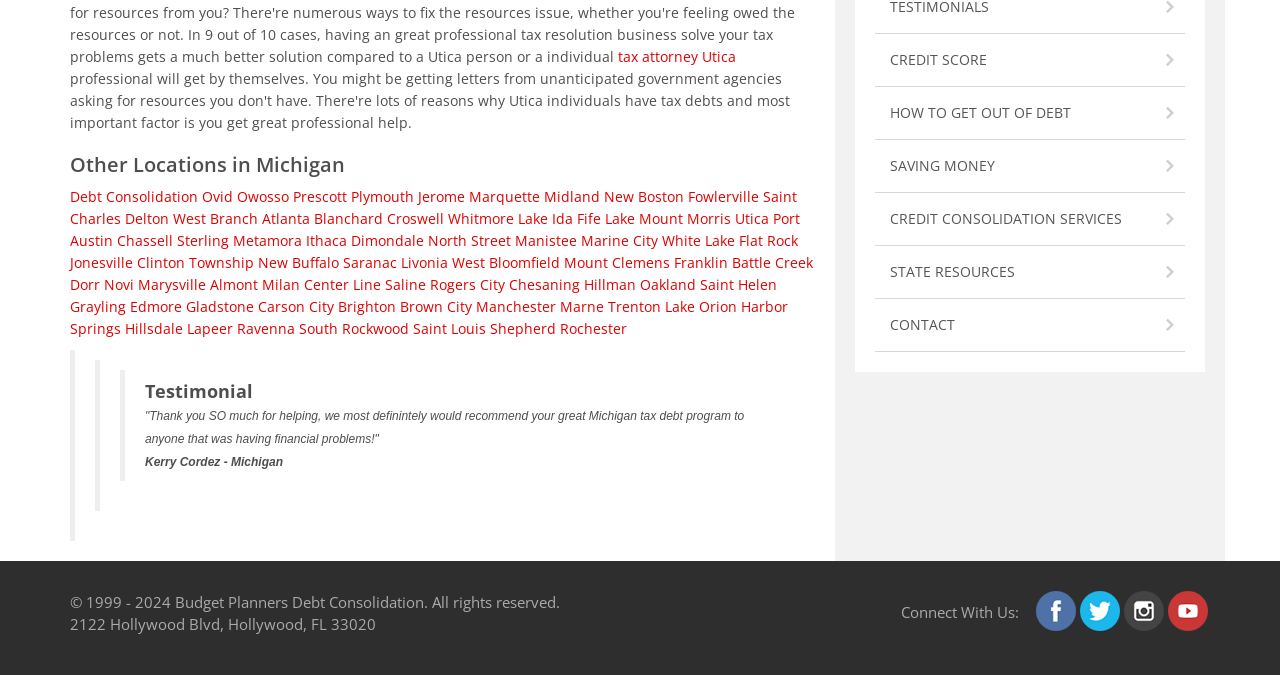Given the element description, predict the bounding box coordinates in the format (top-left x, top-left y, bottom-right x, bottom-right y), using floating point numbers between 0 and 1: Twitter

None